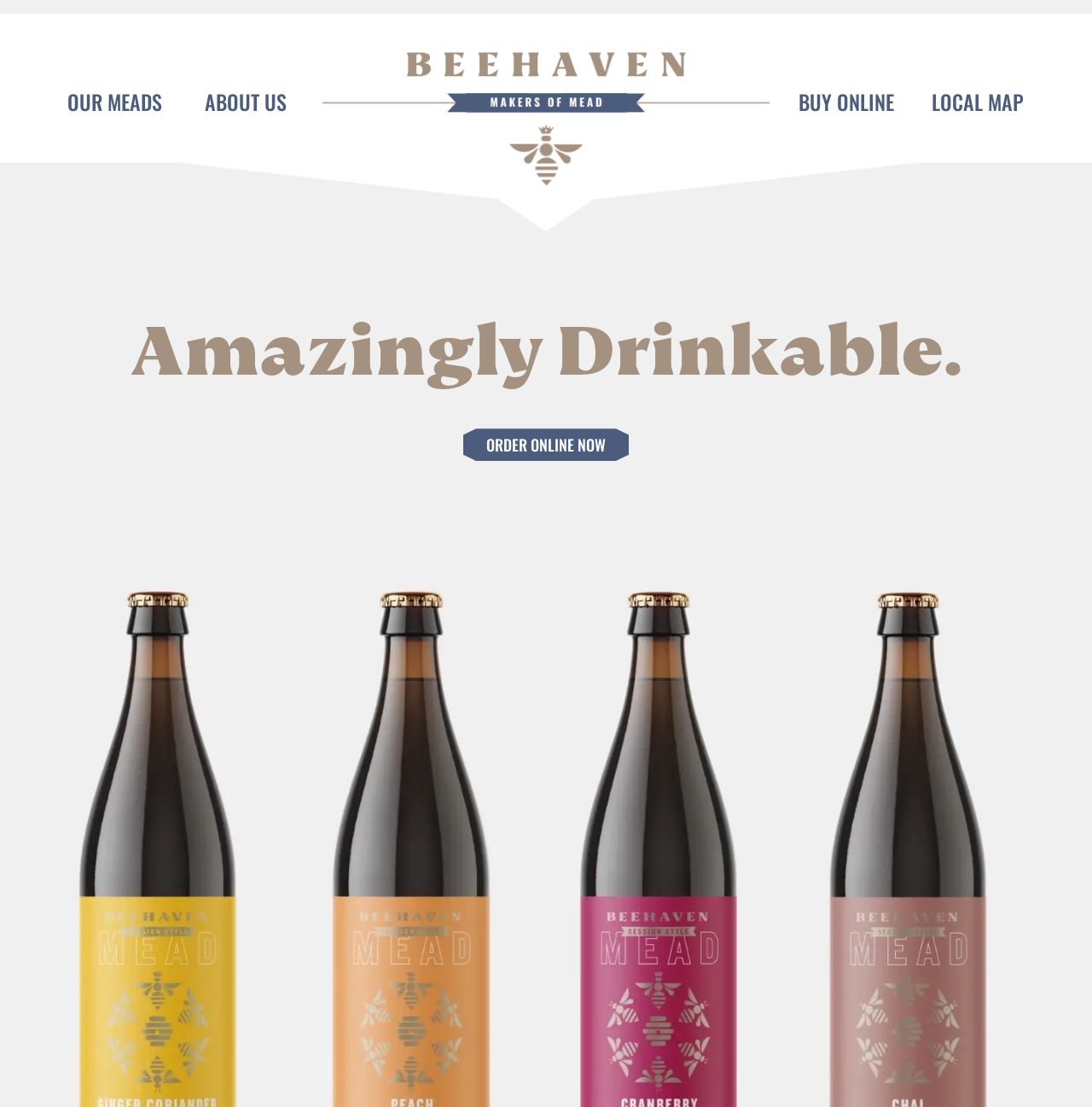What is the call-to-action on the webpage?
Can you provide an in-depth and detailed response to the question?

I found a link element with the text 'ORDER ONLINE NOW 5', which is likely a call-to-action on the webpage, encouraging users to take a specific action.